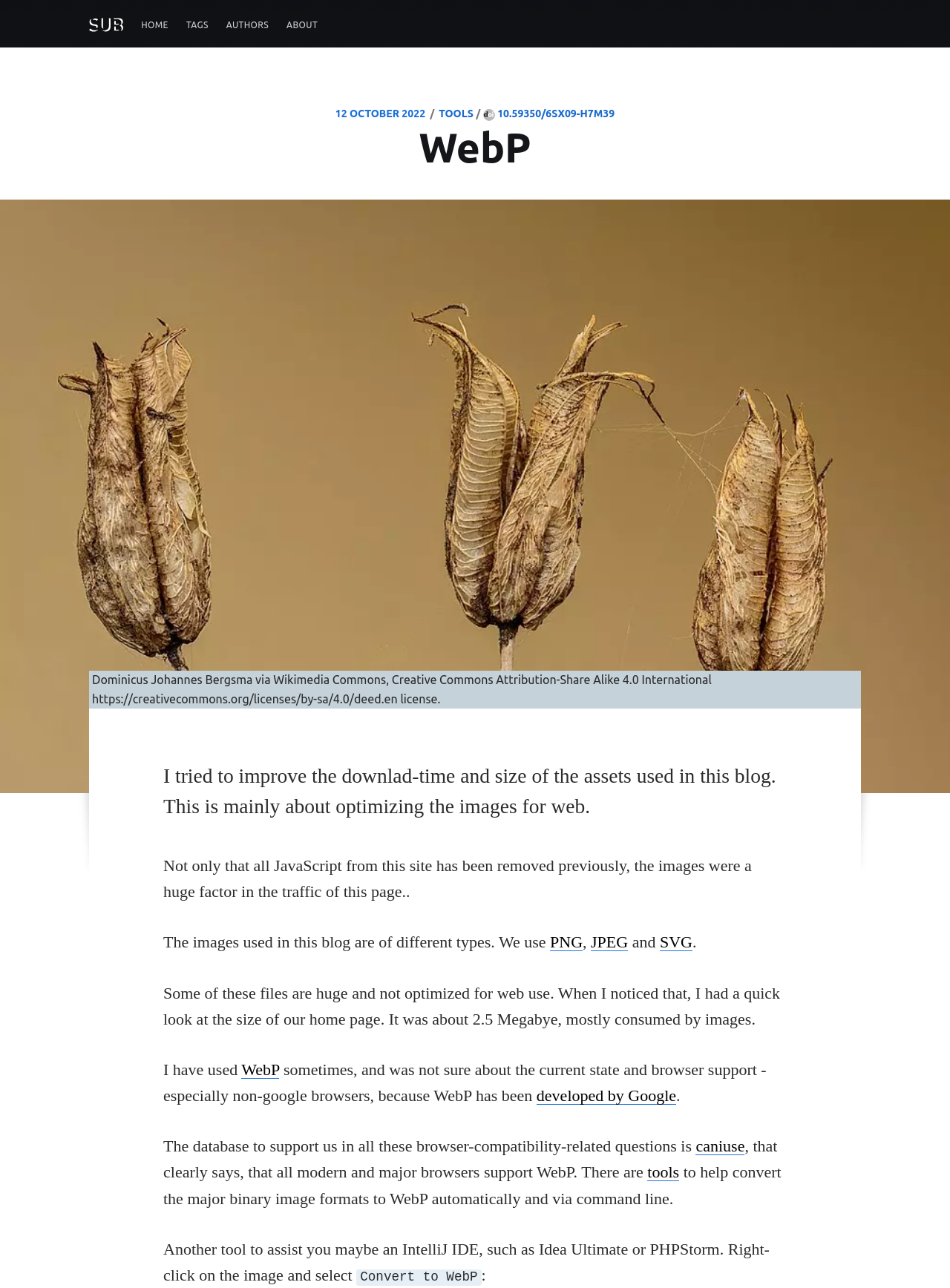Can you specify the bounding box coordinates of the area that needs to be clicked to fulfill the following instruction: "Click on the WebP link"?

[0.254, 0.823, 0.294, 0.838]